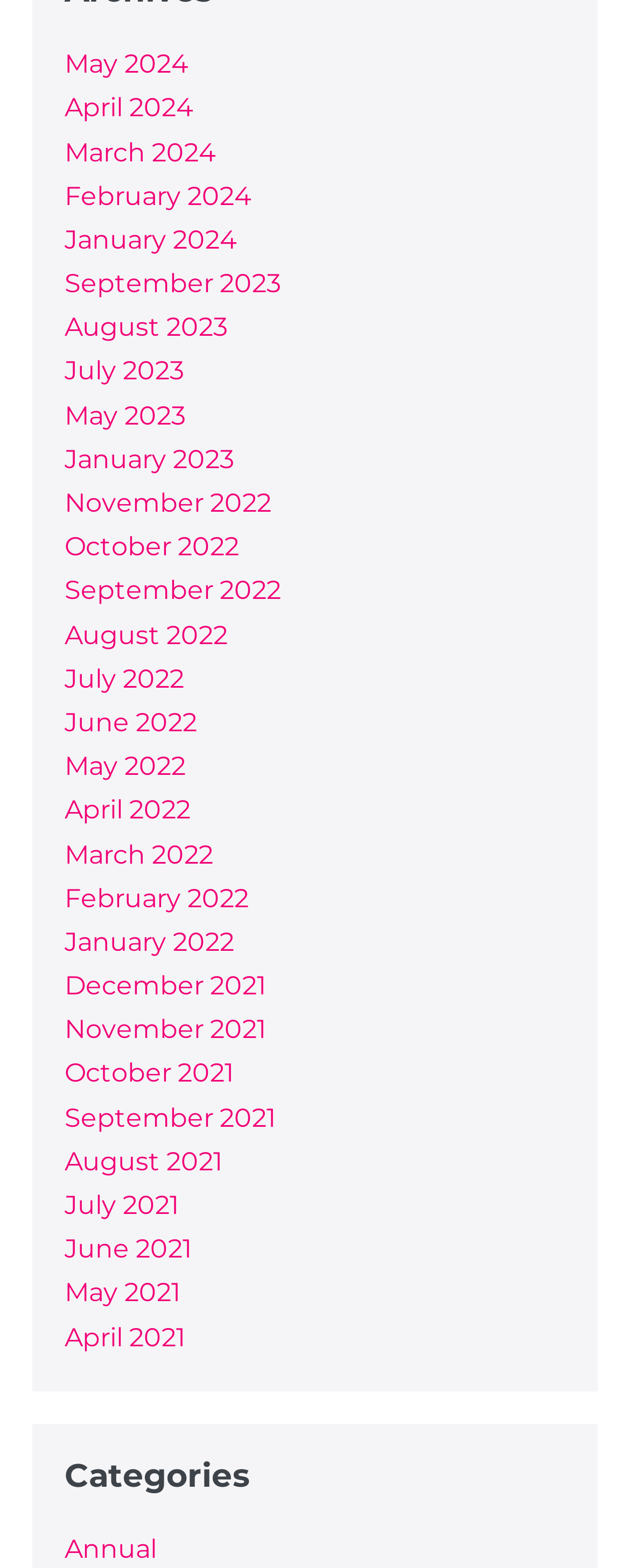Use a single word or phrase to answer the question:
What is the latest month listed?

May 2024